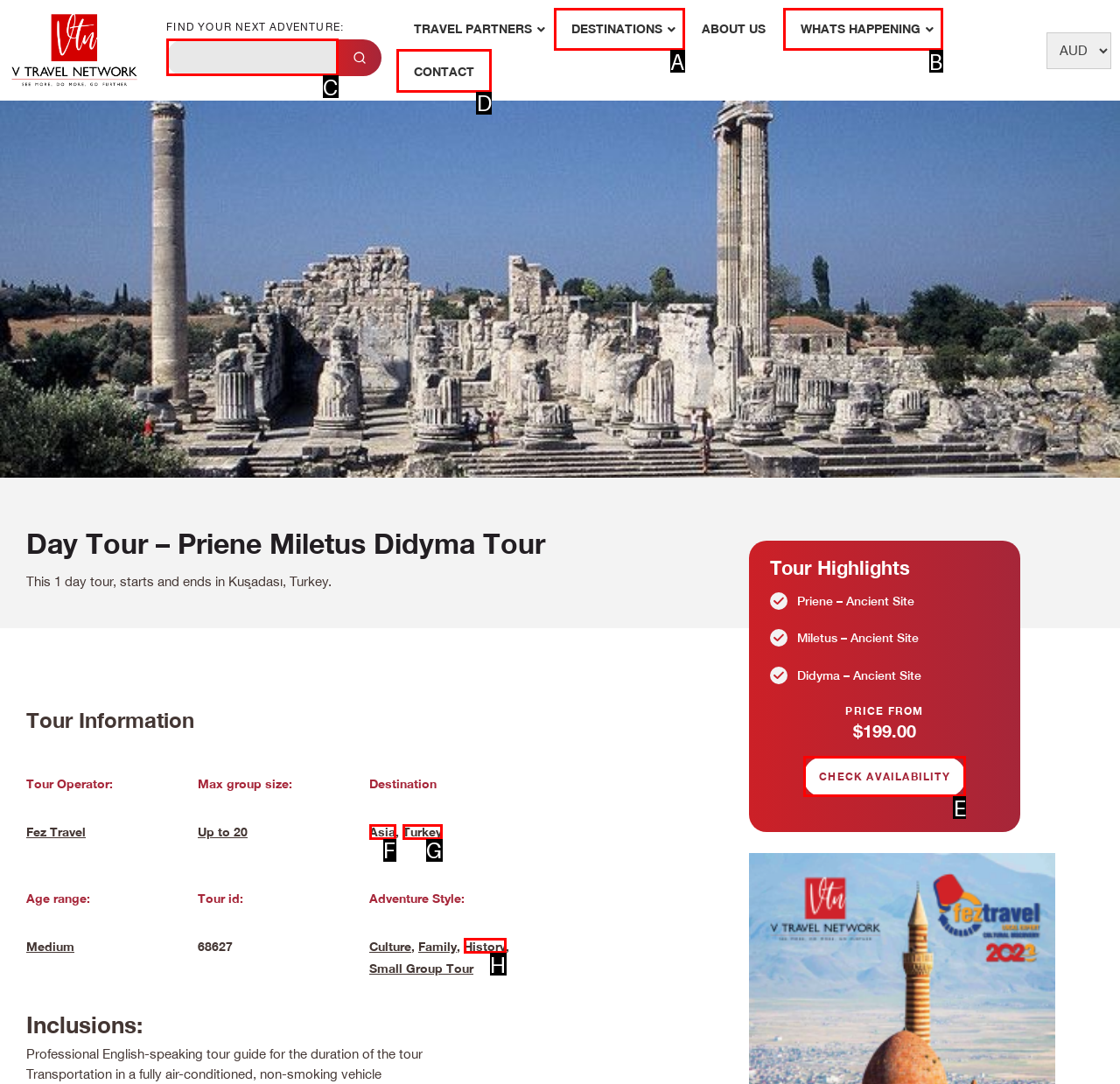Select the appropriate bounding box to fulfill the task: Contact the travel partner Respond with the corresponding letter from the choices provided.

D